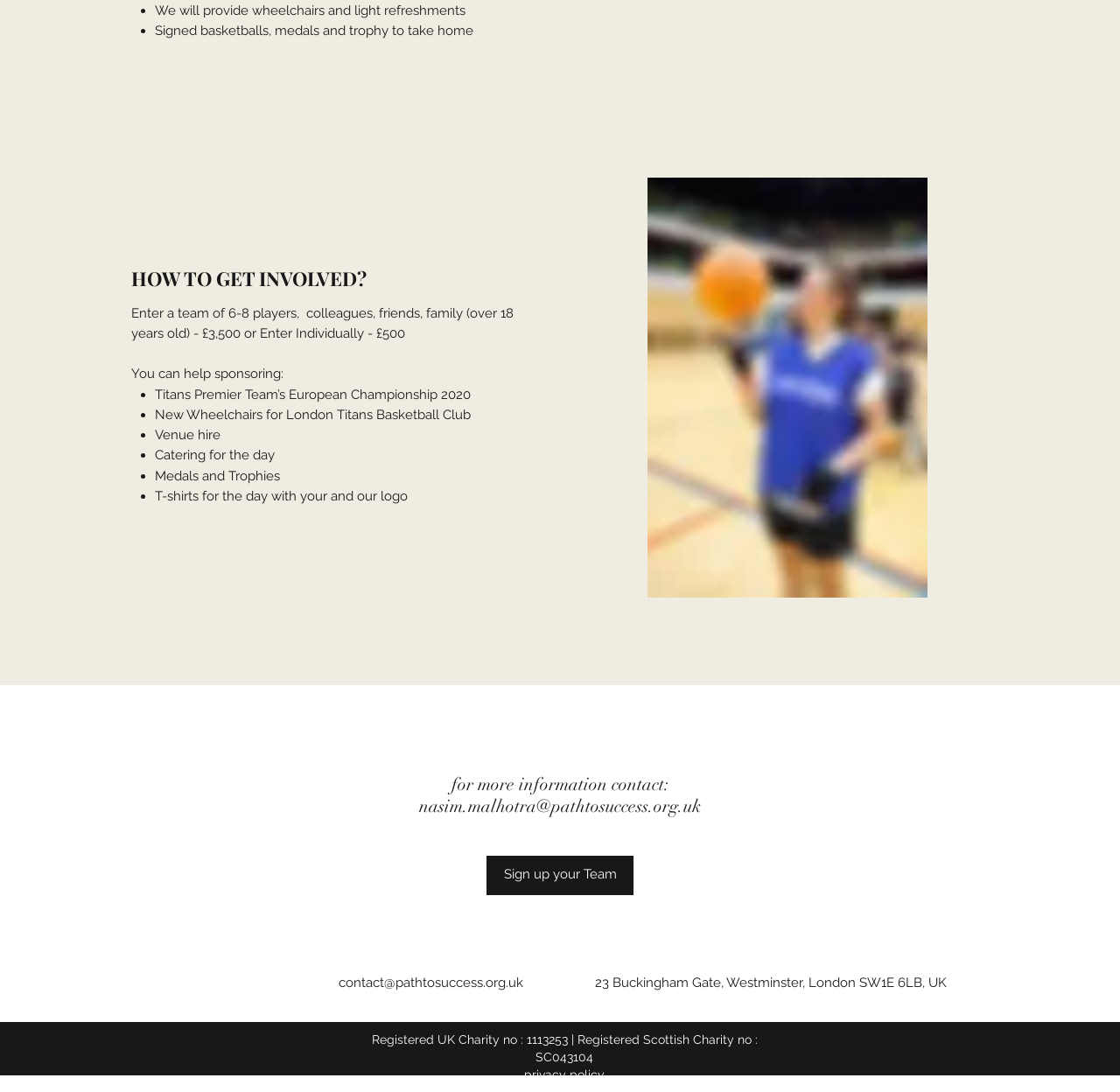Based on the element description, predict the bounding box coordinates (top-left x, top-left y, bottom-right x, bottom-right y) for the UI element in the screenshot: Sign up your Team

[0.434, 0.783, 0.566, 0.819]